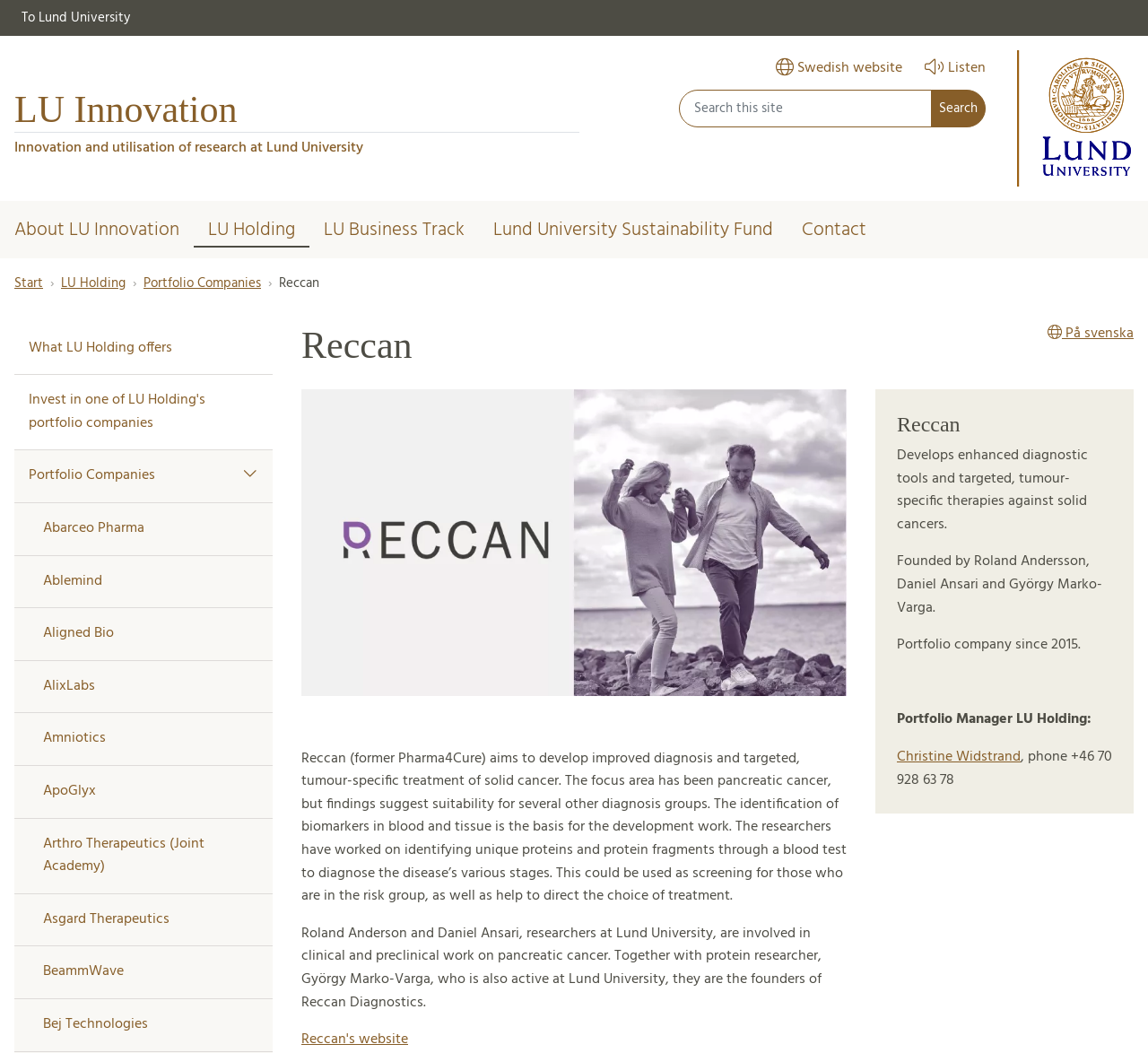Answer the following query concisely with a single word or phrase:
What is the name of the company that aims to develop improved diagnosis and targeted, tumour-specific treatment of solid cancer?

Reccan